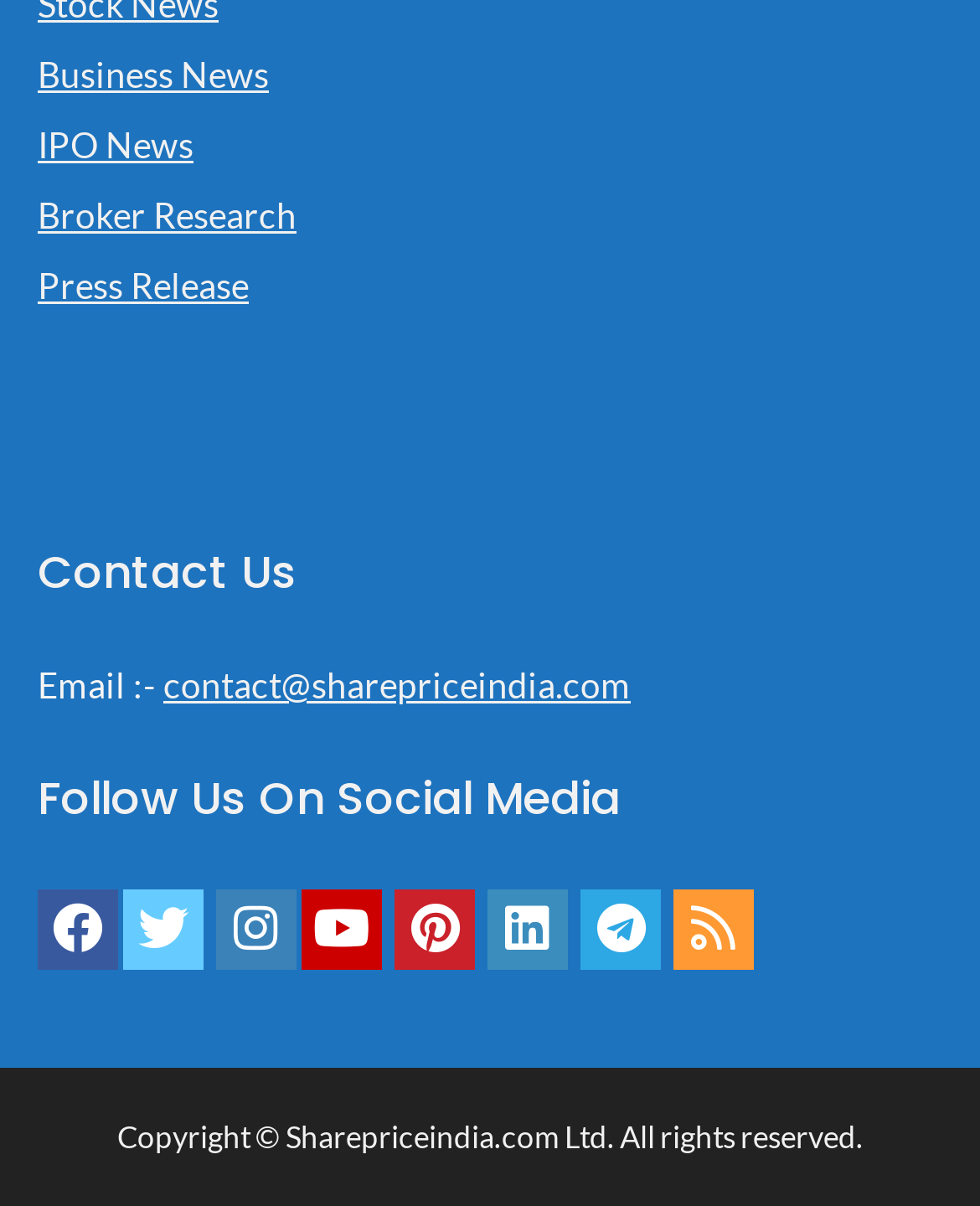How many social media links are on the webpage?
Based on the screenshot, provide your answer in one word or phrase.

6